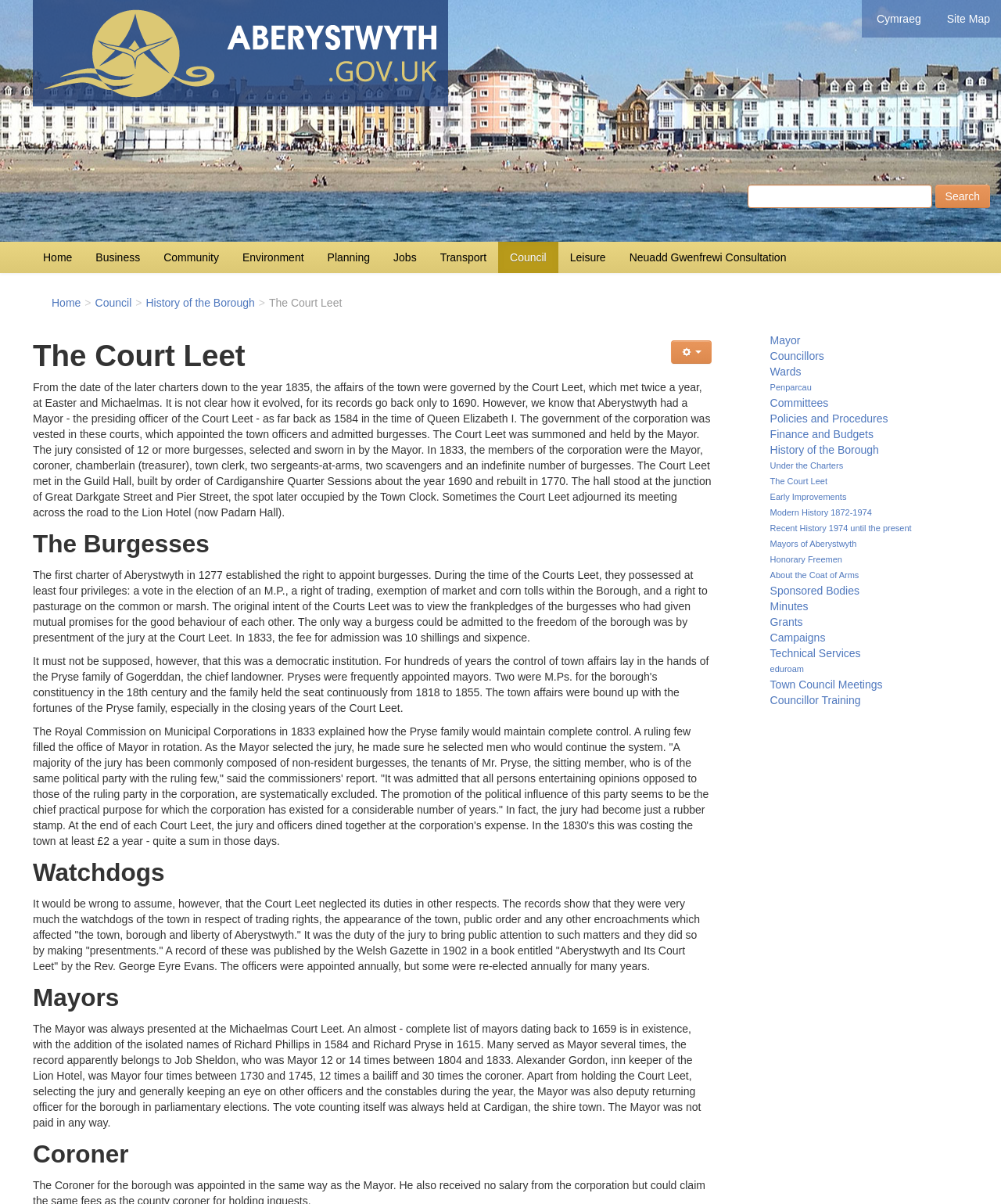Give a detailed account of the webpage's layout and content.

The webpage is the official website for Aberystwyth Council, providing information about art, recreation, leisure, and events for the area. At the top left corner, there is an image of the Aberystwyth Council logo. On the top right corner, there are links to the site map and a Welsh language option. Below the logo, there is a search bar with a search button.

The main navigation menu is located below the search bar, with links to various sections such as Home, Business, Community, Environment, Planning, Jobs, Transport, Council, Leisure, and Neuadd Gwenfrewi Consultation. 

On the left side of the page, there is a secondary navigation menu with links to Home, Council, History of the Borough, and other related pages. 

The main content of the page is divided into sections, each with a heading. The first section is about the Court Leet, which is a historical governing body of the town. The text describes the history and functions of the Court Leet, including its role in governing the town, appointing officers, and admitting burgesses. 

The subsequent sections provide more information about the burgesses, the Royal Commission on Municipal Corporations, the watchdogs of the town, the mayors, and the coroner. Each section has a heading and a block of text that provides detailed information about the topic.

On the right side of the page, there are links to various council-related pages, such as Mayor, Councillors, Wards, Committees, Policies and Procedures, Finance and Budgets, and History of the Borough. There are also links to specific topics like Under the Charters, The Court Leet, Early Improvements, Modern History, and Recent History. Additionally, there are links to pages about the Mayors of Aberystwyth, Honorary Freemen, and the Coat of Arms.